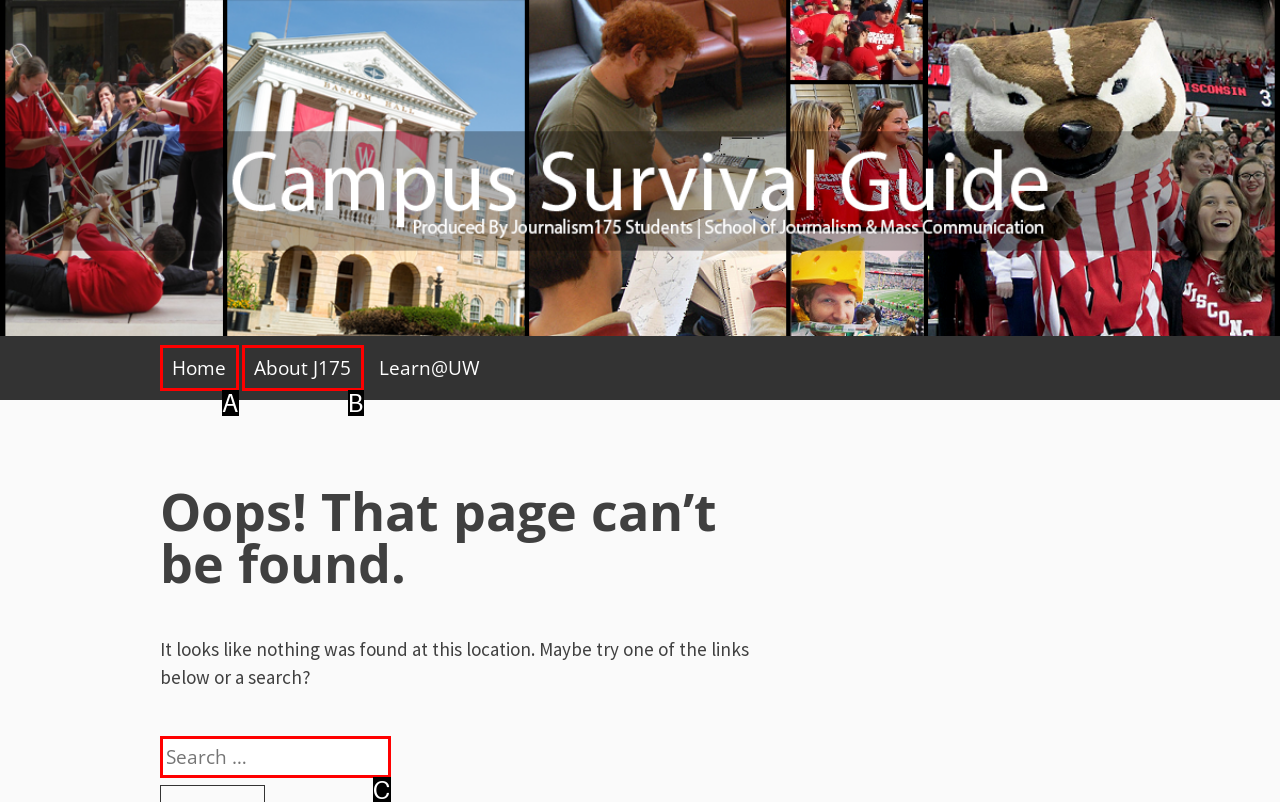Determine which HTML element corresponds to the description: About J175. Provide the letter of the correct option.

B